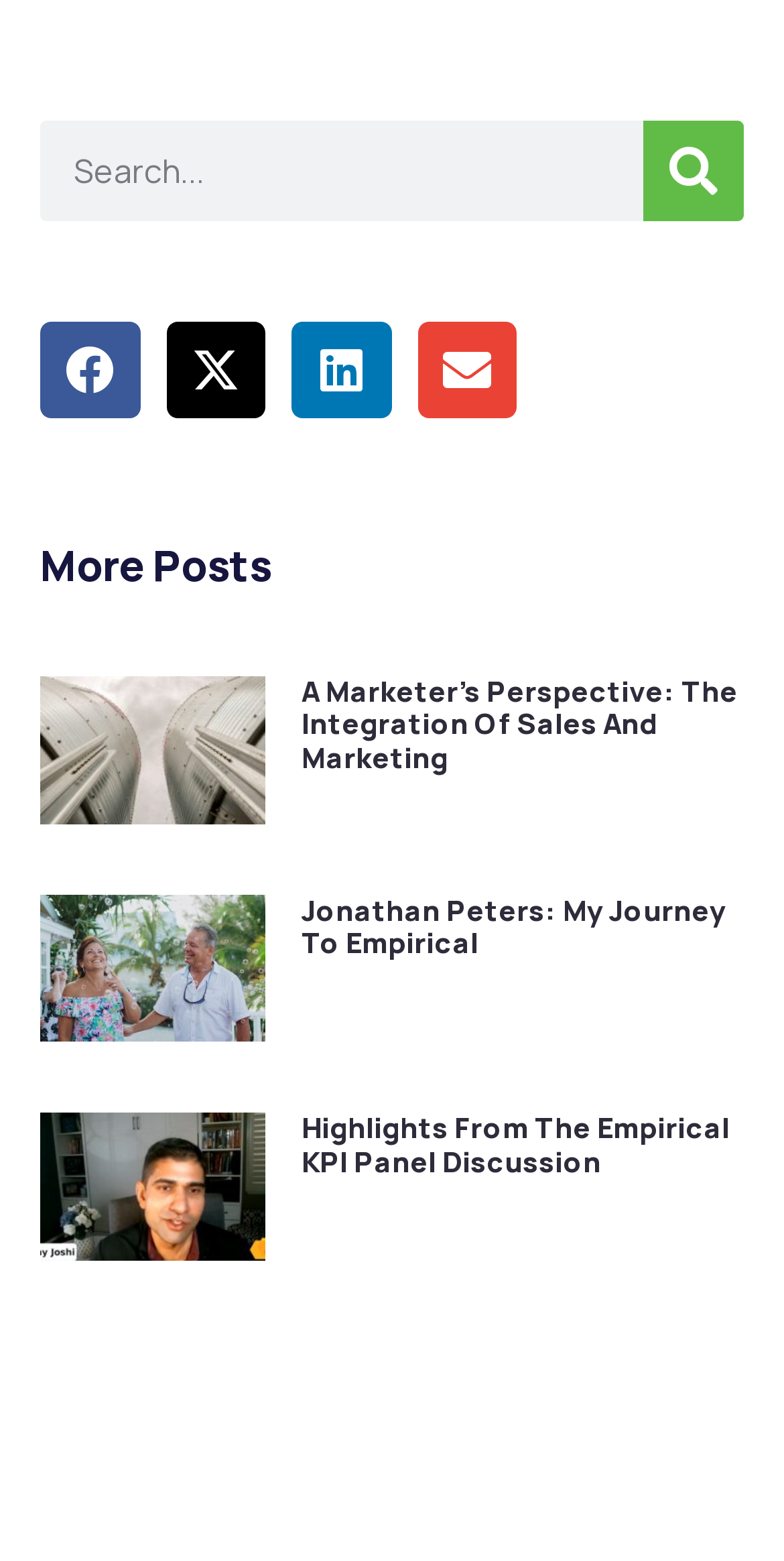What is the title of the second article?
Use the image to give a comprehensive and detailed response to the question.

I looked at the article sections on the webpage and found the second article's title, which is 'Jonathan Peters: My Journey To Empirical', as indicated by the heading element.